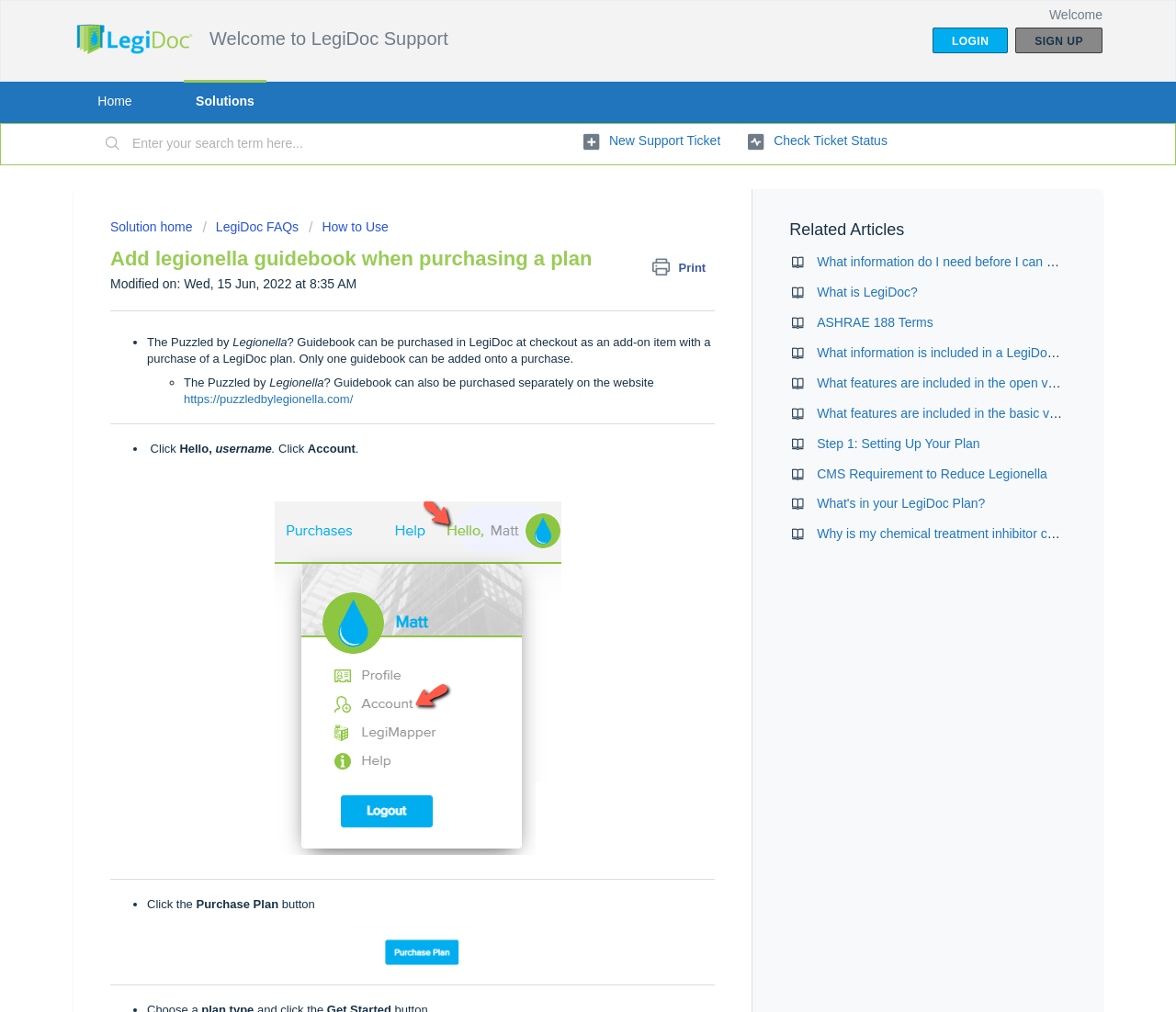Find the bounding box coordinates for the area you need to click to carry out the instruction: "Search for something". The coordinates should be four float numbers between 0 and 1, indicated as [left, top, right, bottom].

[0.088, 0.124, 0.105, 0.161]